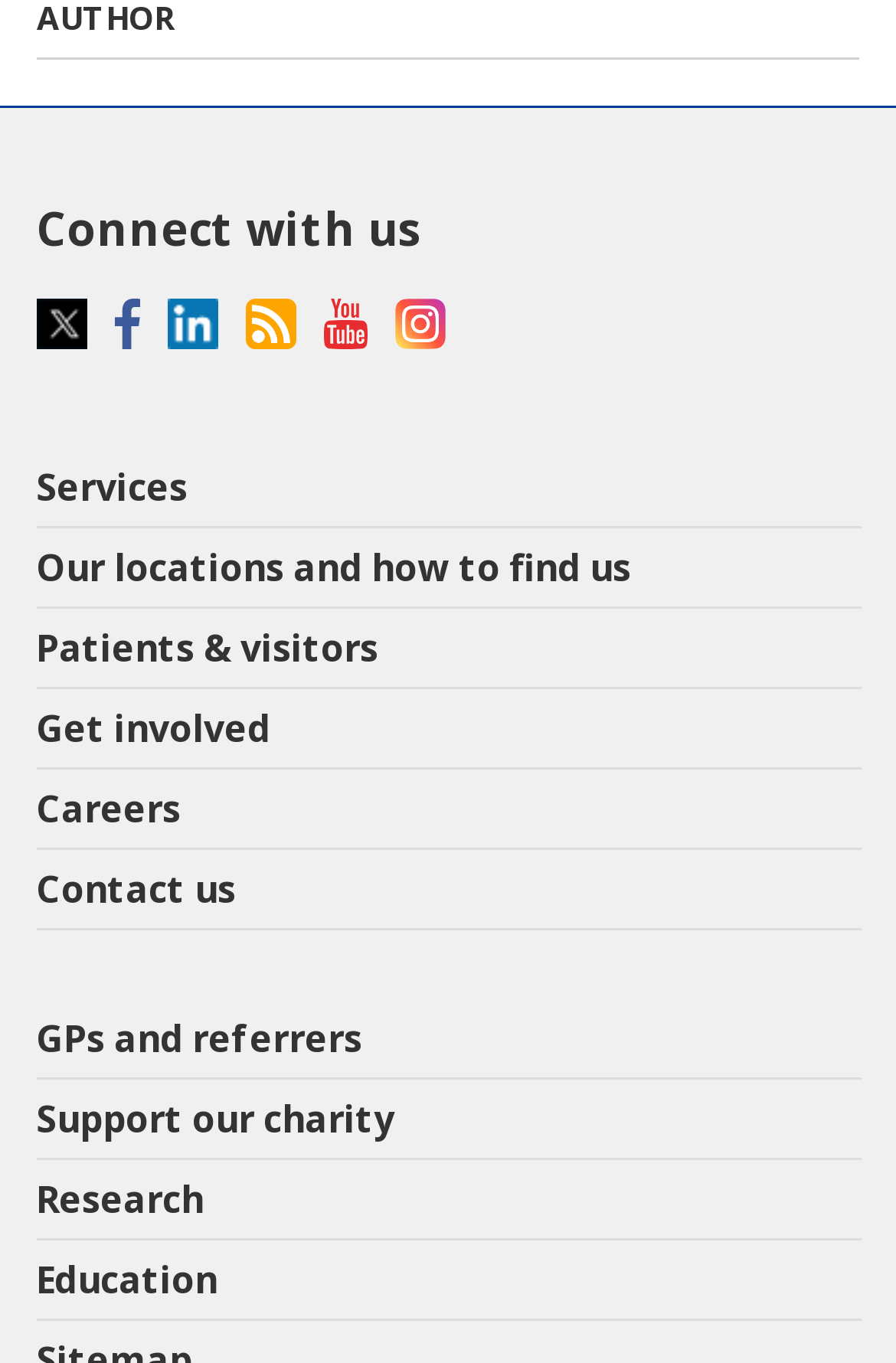Please answer the following question using a single word or phrase: 
What are the main categories on the webpage?

Services, locations, patients, etc.